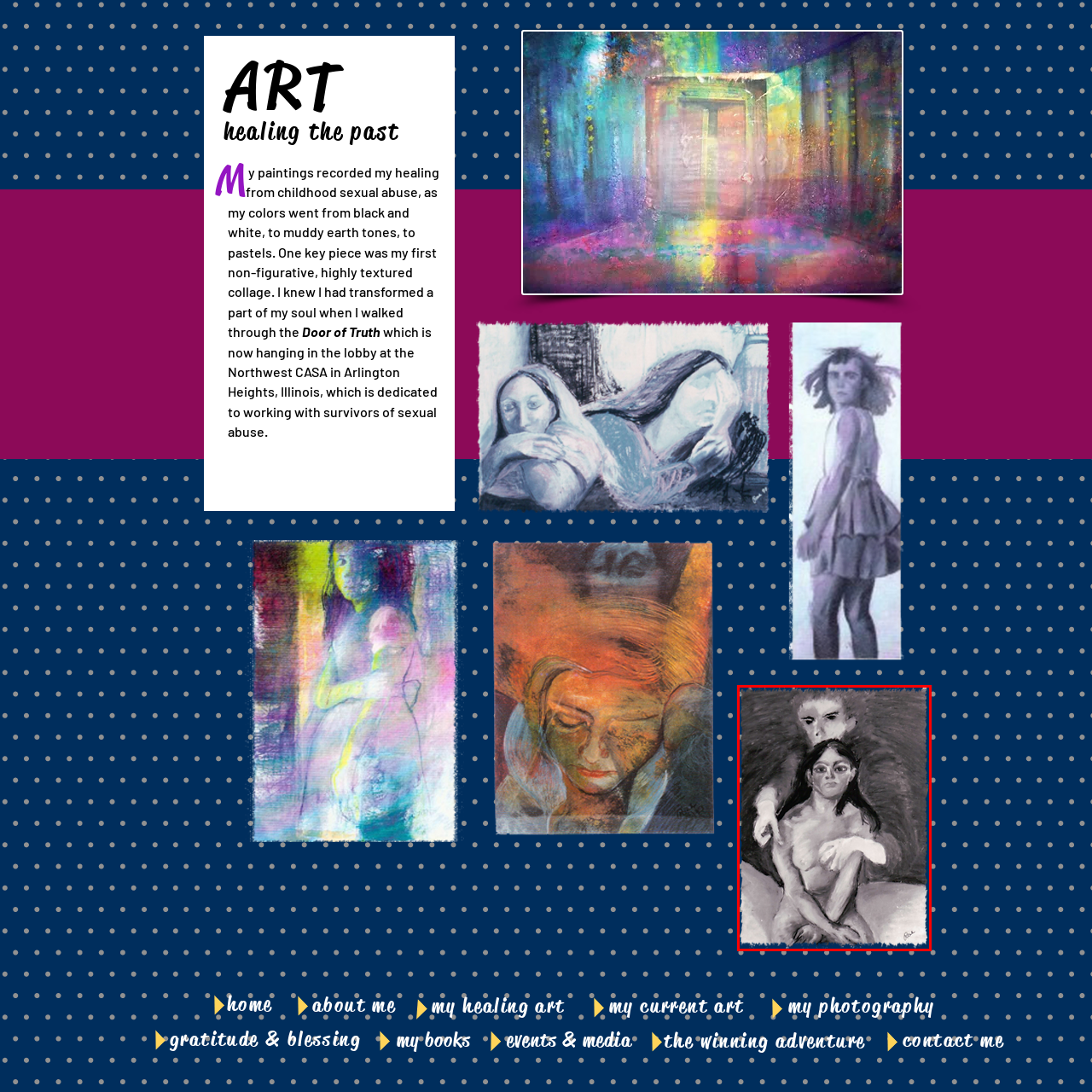What is the posture of the foreground figure?
Look at the image section surrounded by the red bounding box and provide a concise answer in one word or phrase.

Contemplative and vulnerable